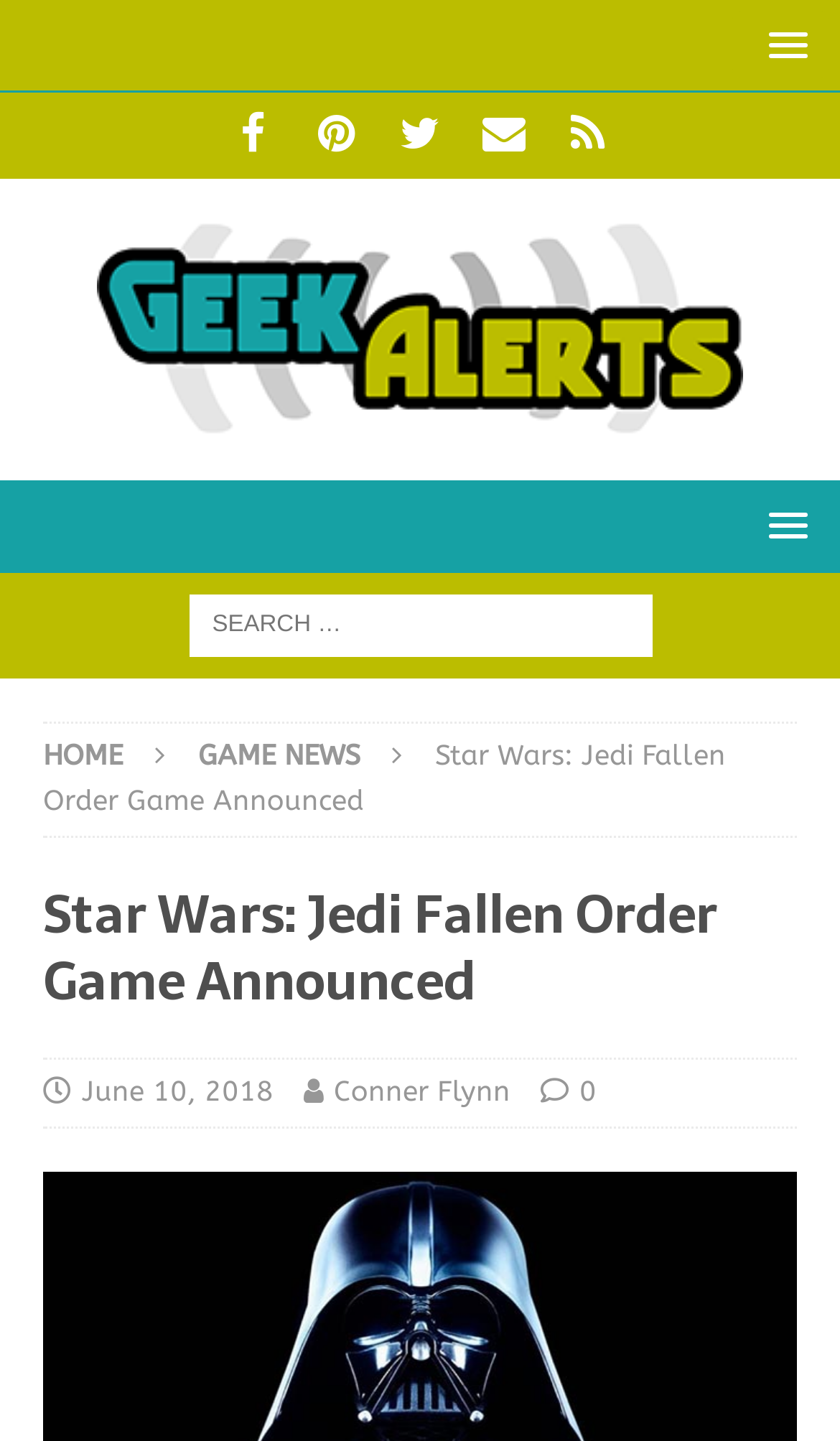Please find the bounding box coordinates in the format (top-left x, top-left y, bottom-right x, bottom-right y) for the given element description. Ensure the coordinates are floating point numbers between 0 and 1. Description: News + Trailers

[0.128, 0.269, 0.497, 0.328]